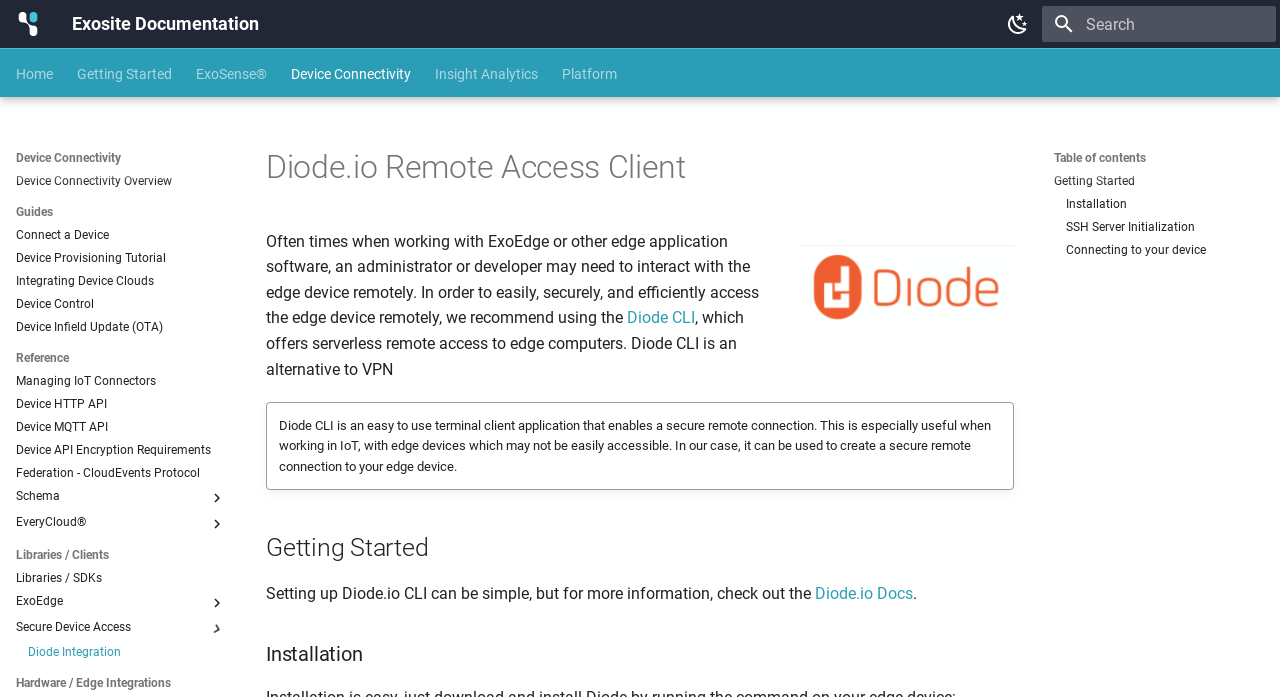Please identify the bounding box coordinates of the area I need to click to accomplish the following instruction: "Read about Diode Integration".

[0.012, 0.702, 0.177, 0.728]